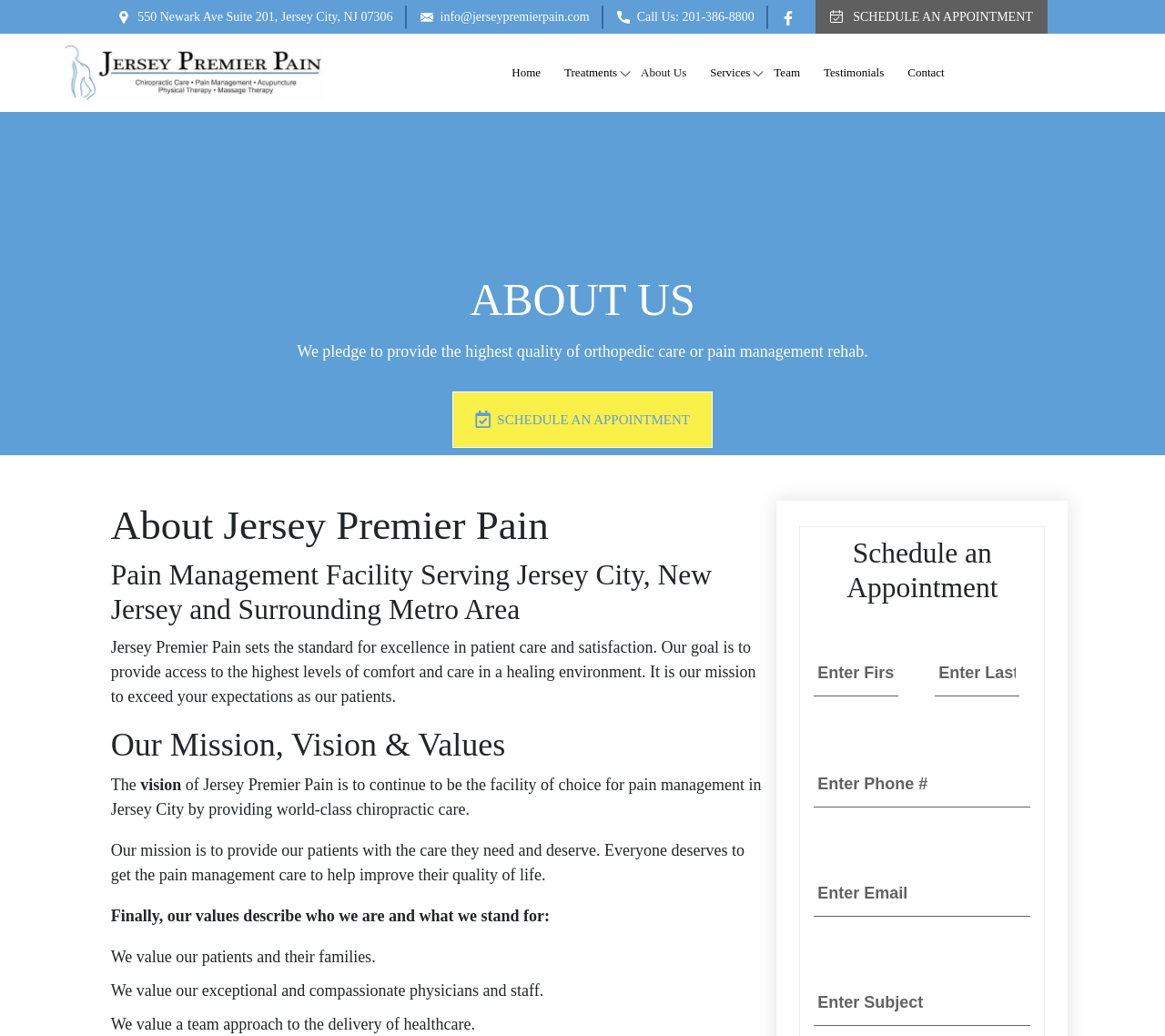Based on the image, provide a detailed response to the question:
What is the phone number to call?

I found the phone number by looking at the link element with the text 'Call Us: 201-386-8800' which is located at the top of the webpage, indicating it is the phone number to call.